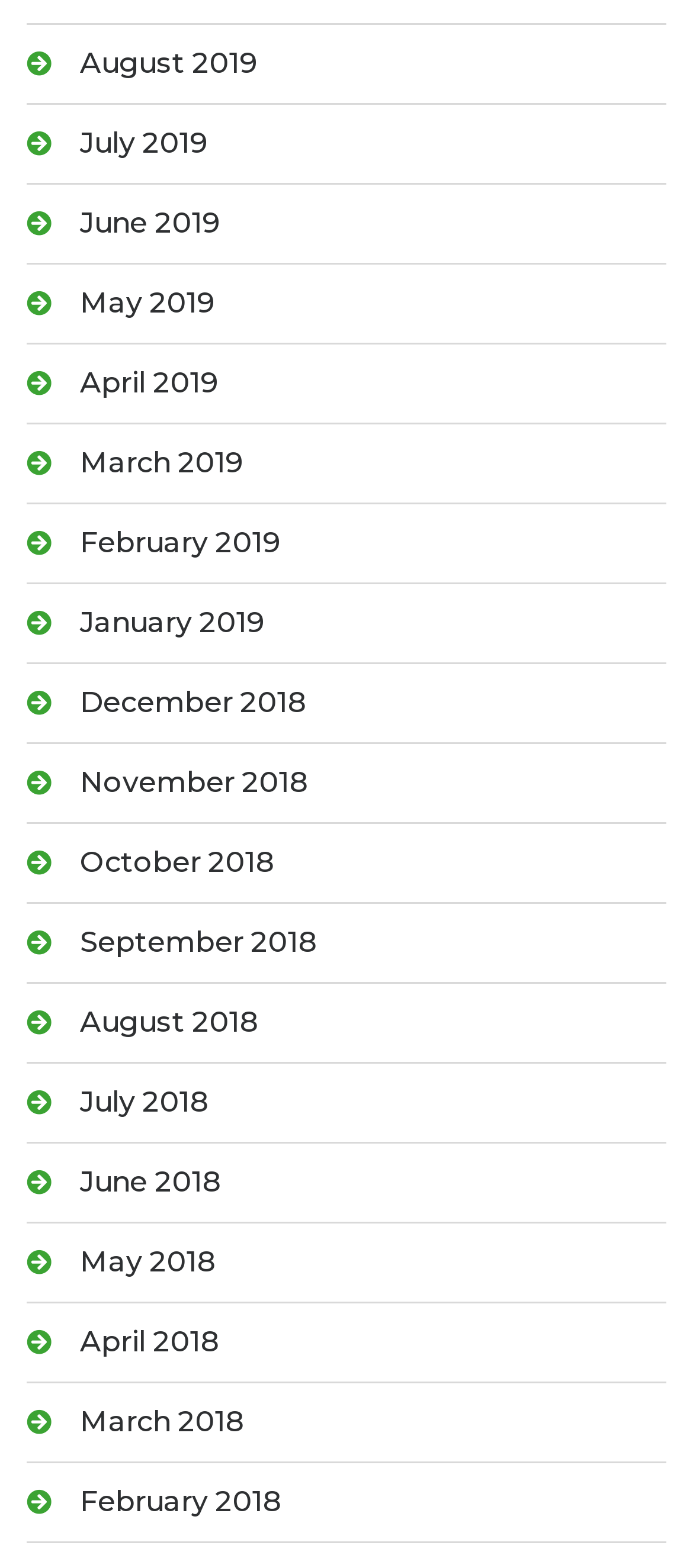Given the description of a UI element: "August 2019", identify the bounding box coordinates of the matching element in the webpage screenshot.

[0.038, 0.016, 0.962, 0.067]